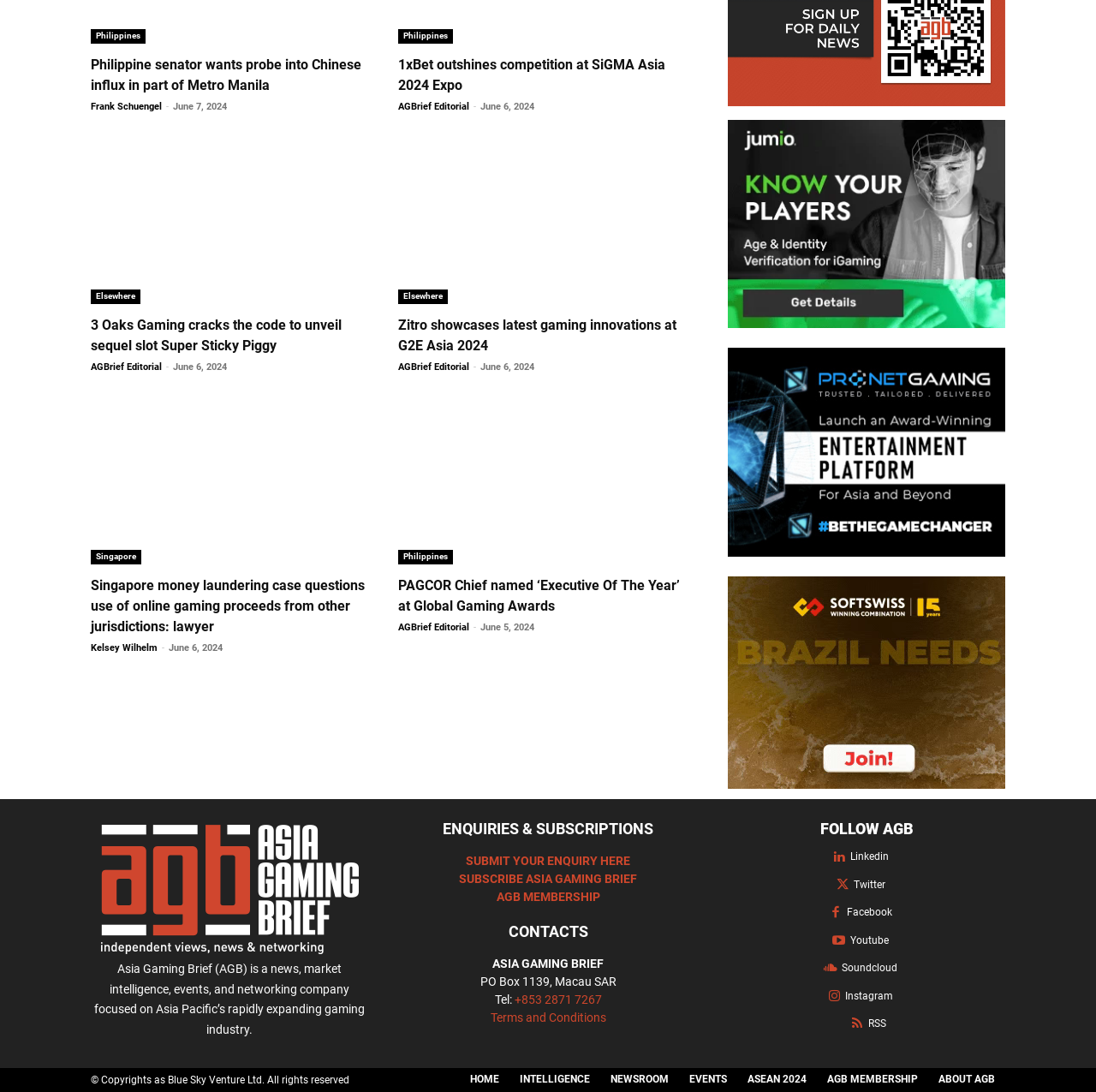Determine the bounding box coordinates for the area you should click to complete the following instruction: "Follow AGB on Twitter".

[0.779, 0.802, 0.808, 0.819]